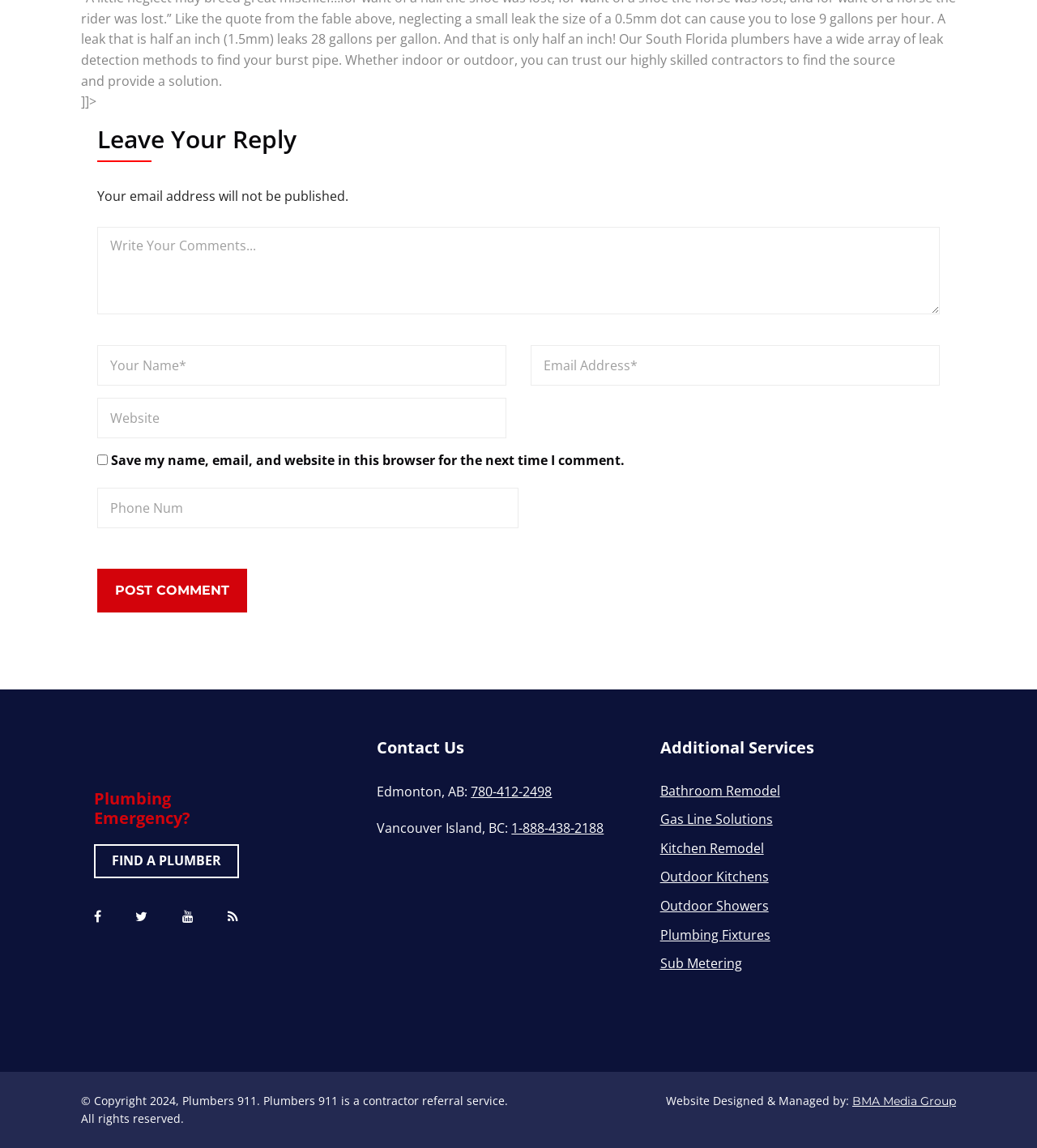What is the purpose of the form at the top of the page?
Analyze the screenshot and provide a detailed answer to the question.

The form at the top of the page is used to leave a comment, as indicated by the heading 'Leave Your Reply' and the presence of text boxes for name, email, and comment.